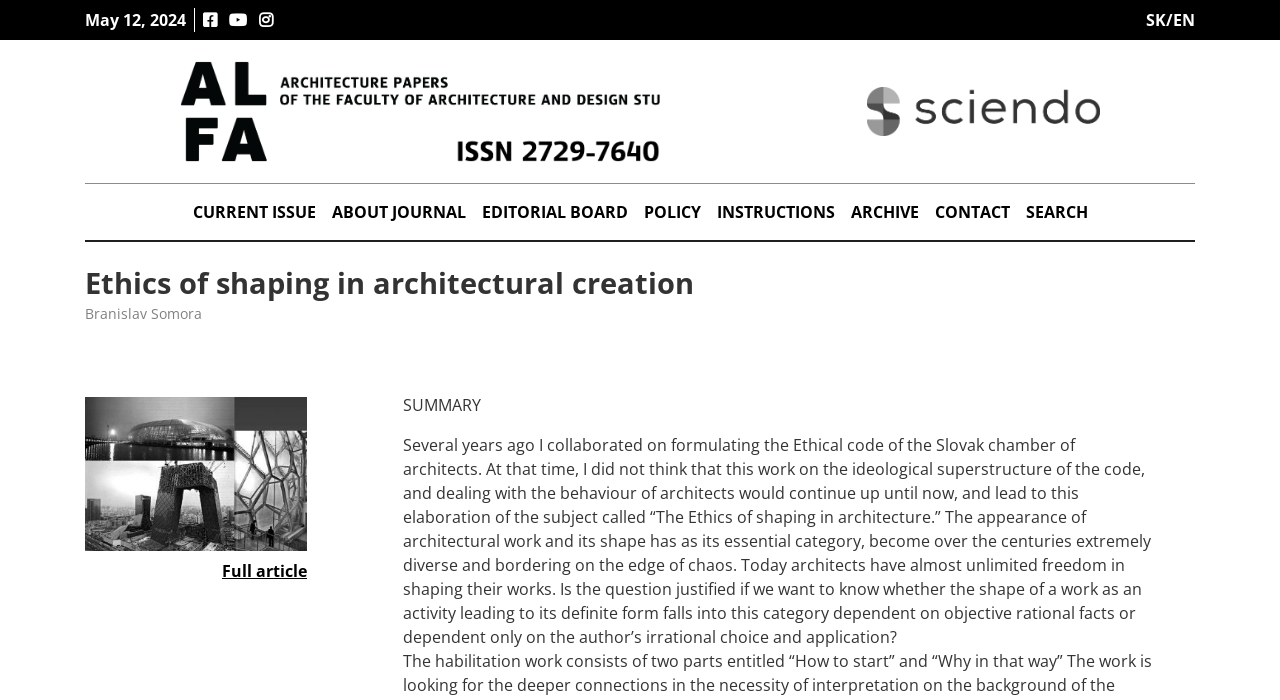Who is the author of the article?
Carefully examine the image and provide a detailed answer to the question.

The author of the article is mentioned below the title, where it is displayed as 'Branislav Somora'.